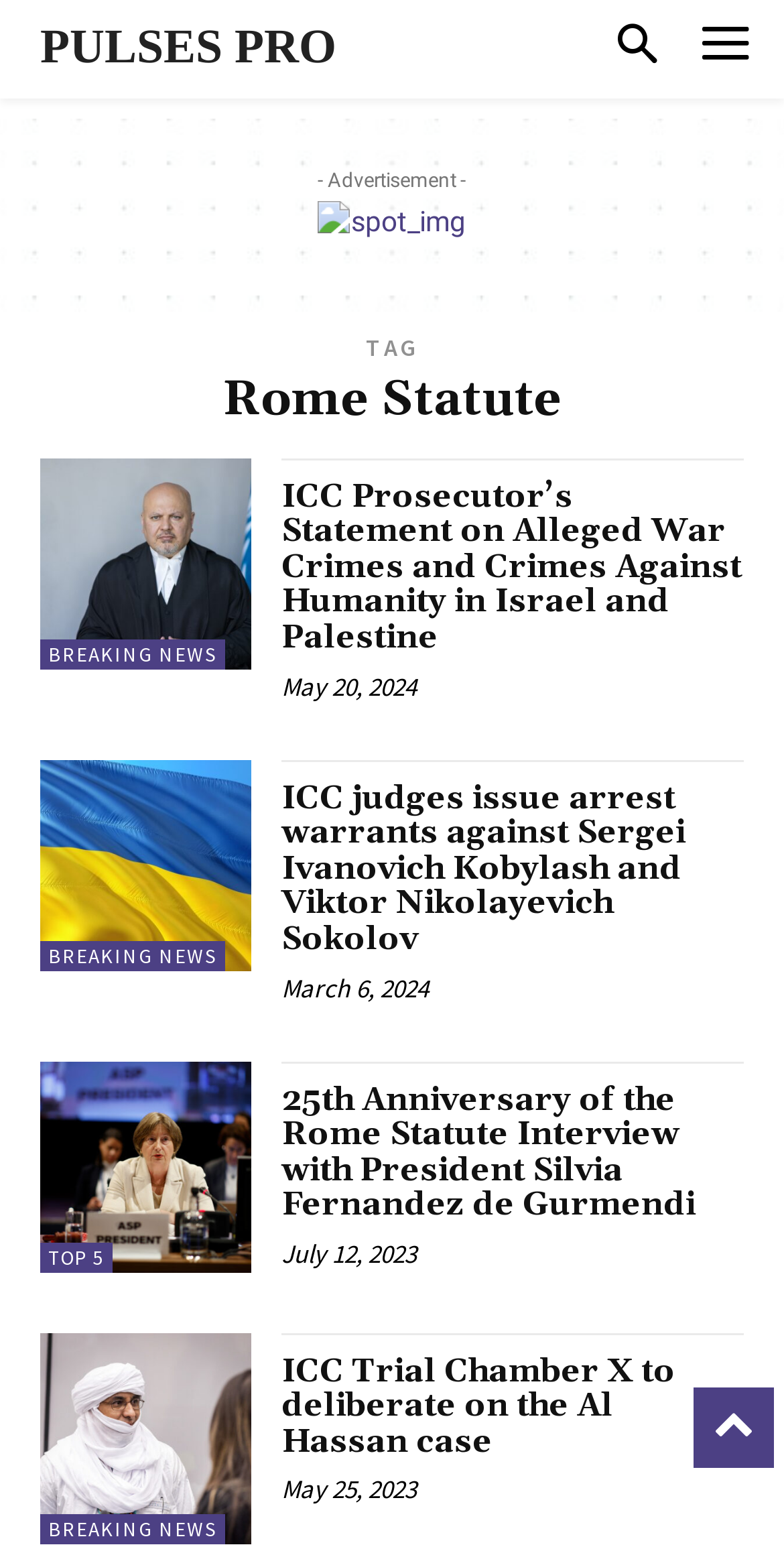Provide a single word or phrase answer to the question: 
What is the name of the statute mentioned on the webpage?

Rome Statute